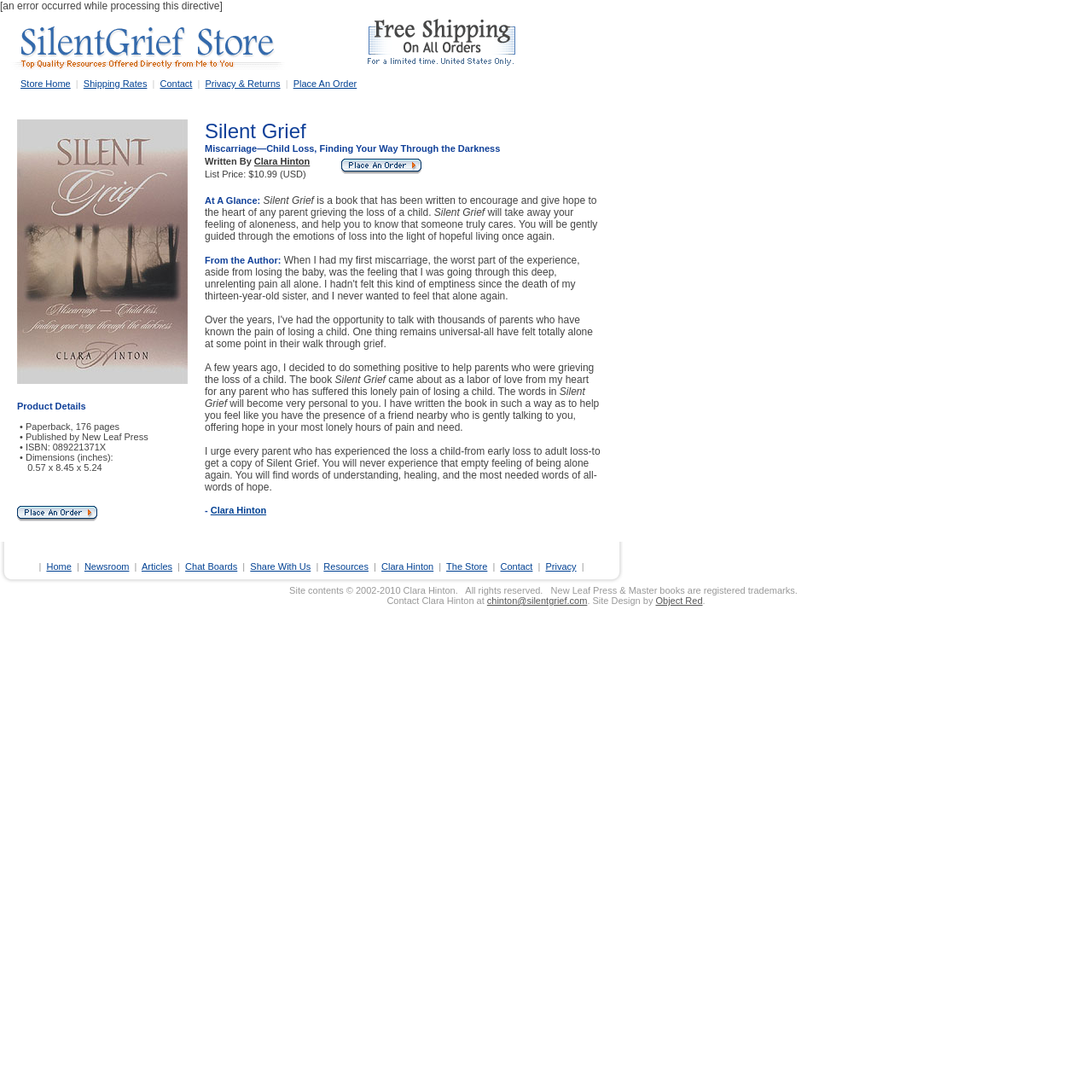Give the bounding box coordinates for this UI element: "Chat Boards". The coordinates should be four float numbers between 0 and 1, arranged as [left, top, right, bottom].

[0.17, 0.514, 0.217, 0.523]